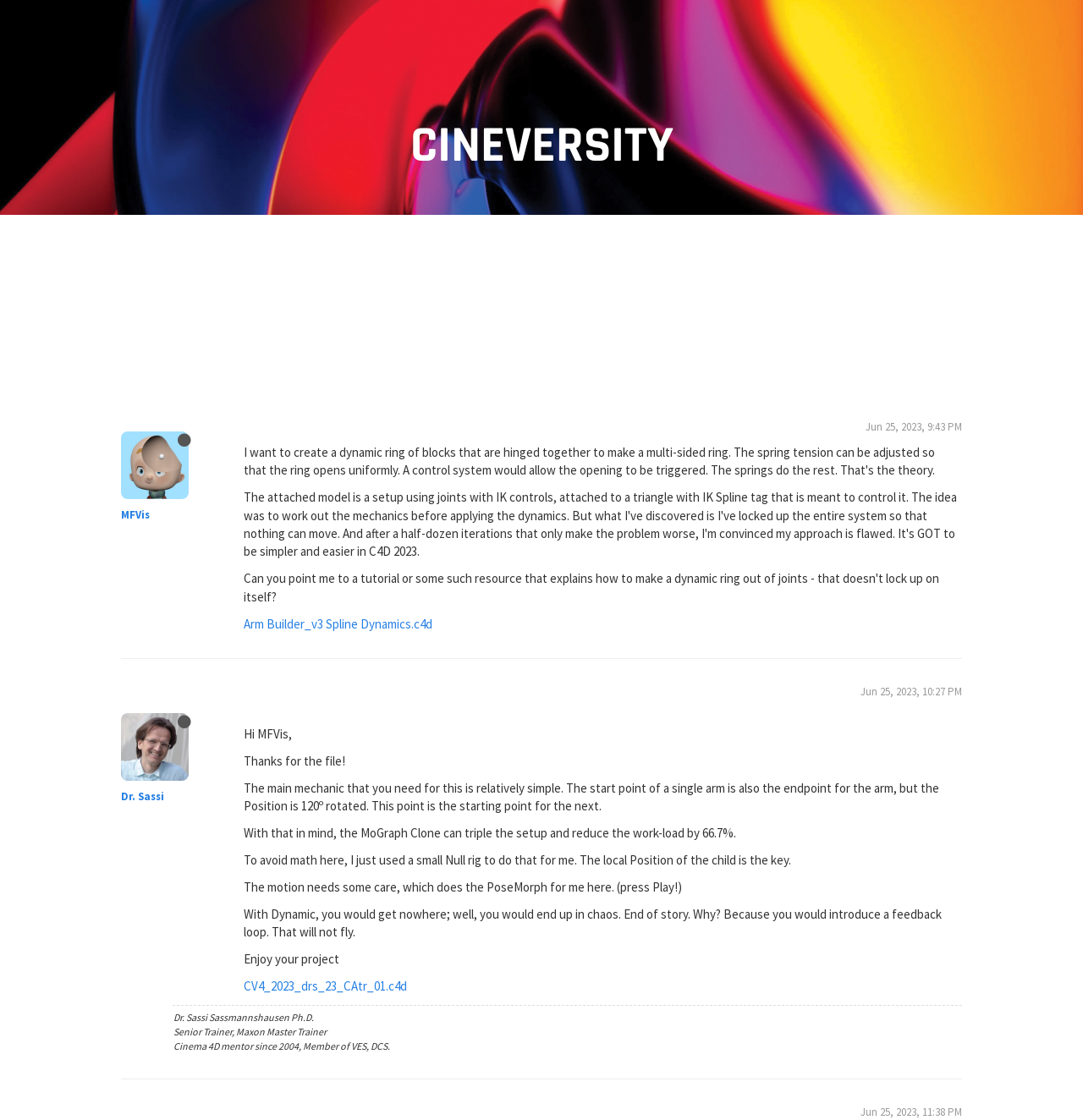Determine the bounding box coordinates of the clickable element to achieve the following action: 'Download the file CV4_2023_drs_23_CAtr_02.c4d'. Provide the coordinates as four float values between 0 and 1, formatted as [left, top, right, bottom].

[0.225, 0.299, 0.376, 0.313]